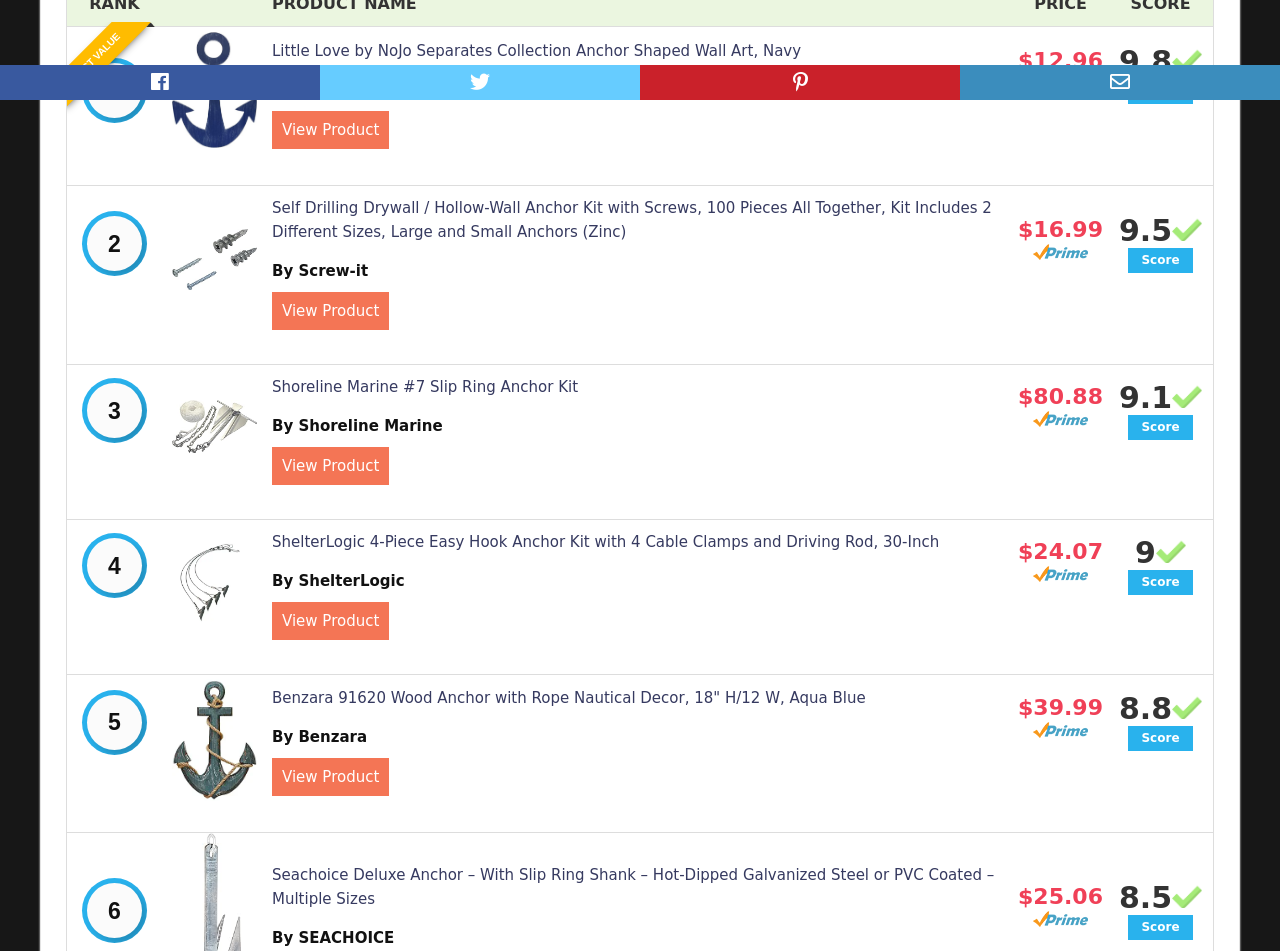What is the price of the fourth product? Based on the image, give a response in one word or a short phrase.

$80.88